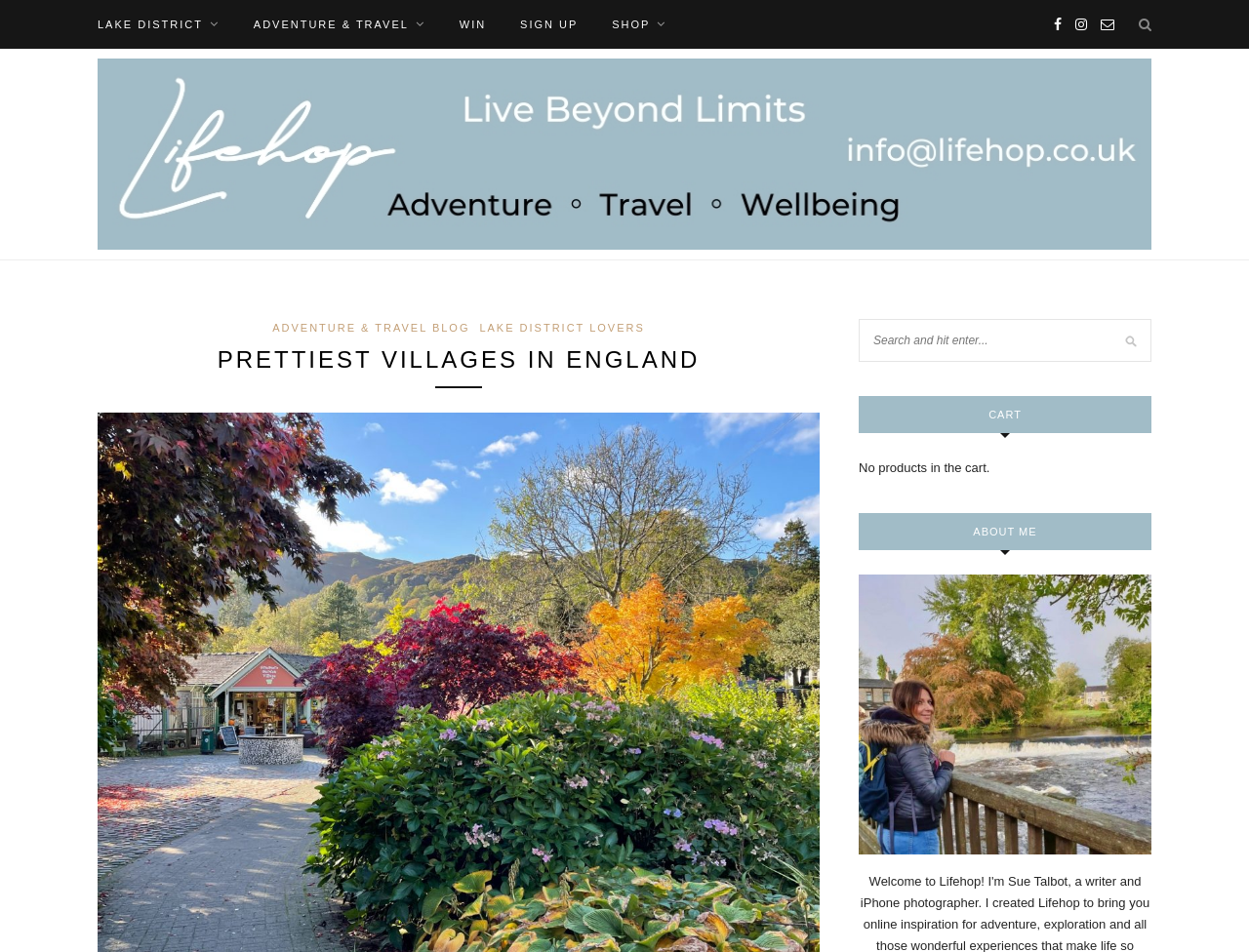Create a full and detailed caption for the entire webpage.

The webpage is about discovering the prettiest villages in England, featuring various regions such as the Cotswolds, North Yorkshire, and the Lake District National Park. 

At the top, there are six links in a row, including "LAKE DISTRICT", "ADVENTURE & TRAVEL", "WIN", "SIGN UP", and "SHOP", which are likely navigation links. To the right of these links, there are four social media icons. 

Below these links, the website's logo "Lifehop" is displayed prominently, with a link to the homepage. Underneath the logo, there are two more links: "ADVENTURE & TRAVEL BLOG" and "LAKE DISTRICT LOVERS". 

The main content of the webpage is headed by "PRETTIEST VILLAGES IN ENGLAND", which is centered on the page. 

To the right of the main content, there is a search bar with a placeholder text "Search and hit enter...". Below the search bar, there are three sections: "CART" with a message "No products in the cart.", "ABOUT ME" with an image, and no other content is visible.